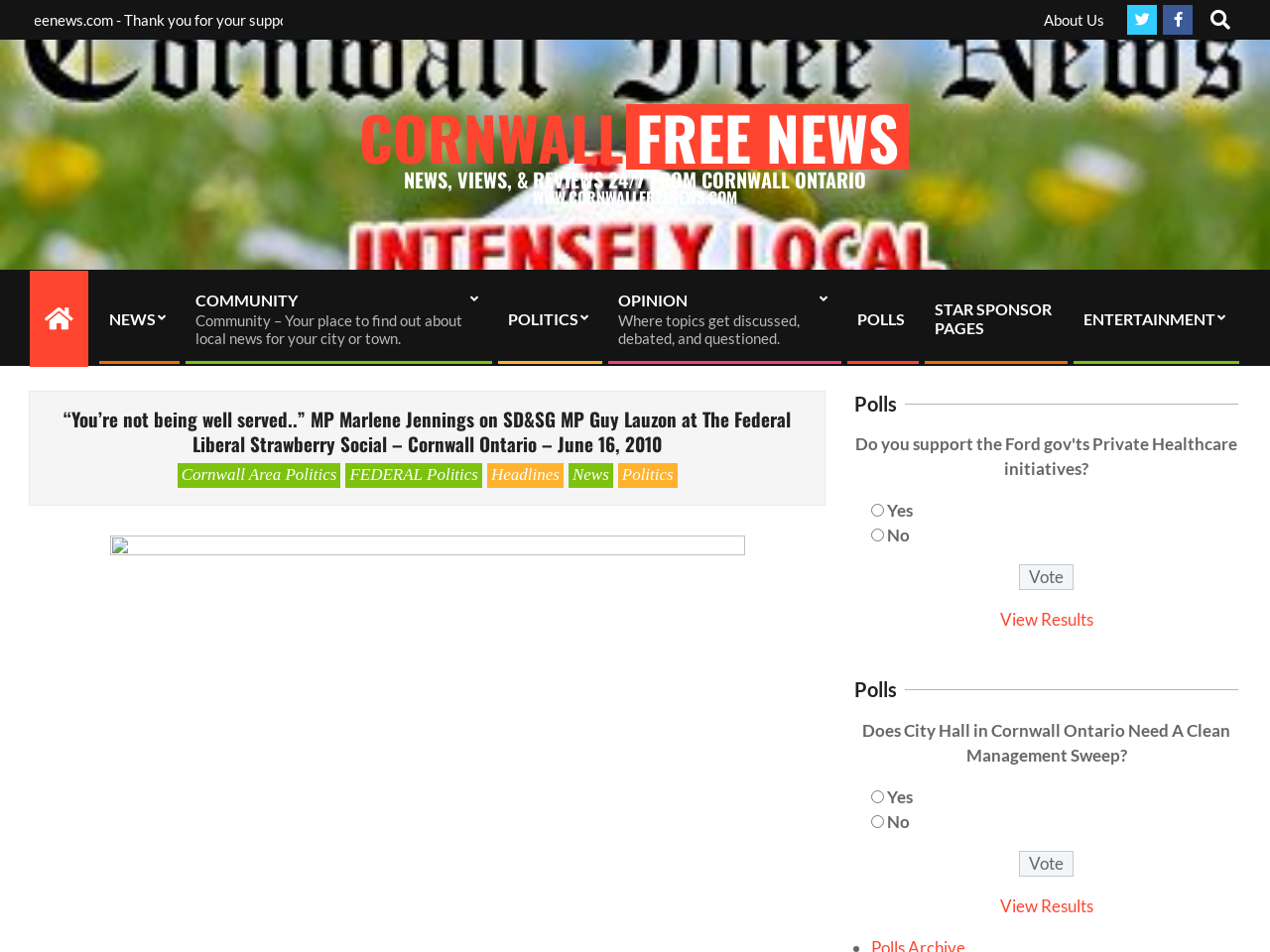Locate the bounding box coordinates of the element to click to perform the following action: 'View poll results'. The coordinates should be given as four float values between 0 and 1, in the form of [left, top, right, bottom].

[0.787, 0.64, 0.861, 0.662]